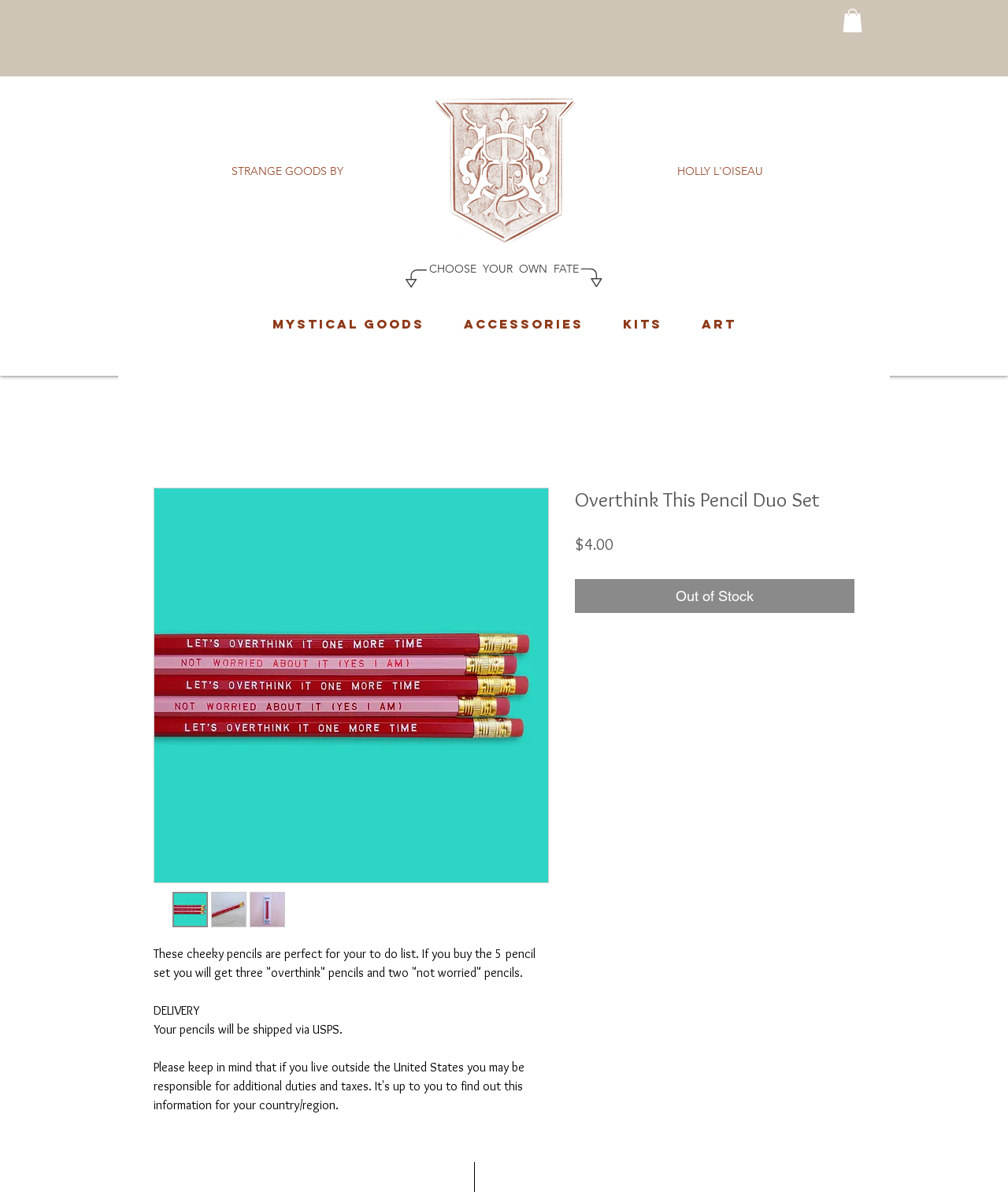What is the name of the product?
Examine the image and provide an in-depth answer to the question.

I found the product name by looking at the heading element with the text 'Overthink This Pencil Duo Set' inside the article element, which is a child of the main element.